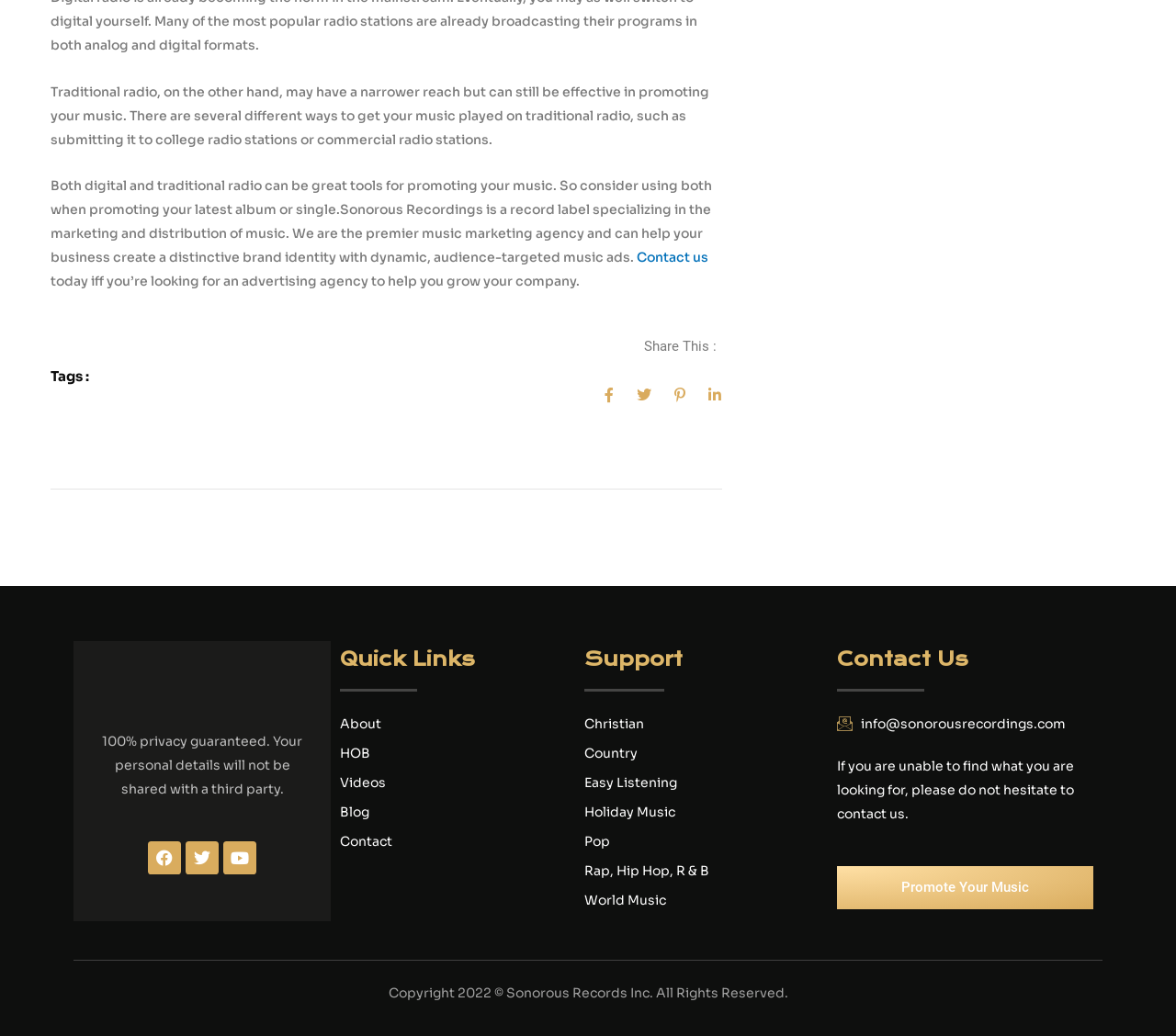Could you find the bounding box coordinates of the clickable area to complete this instruction: "Contact us"?

[0.539, 0.24, 0.602, 0.256]